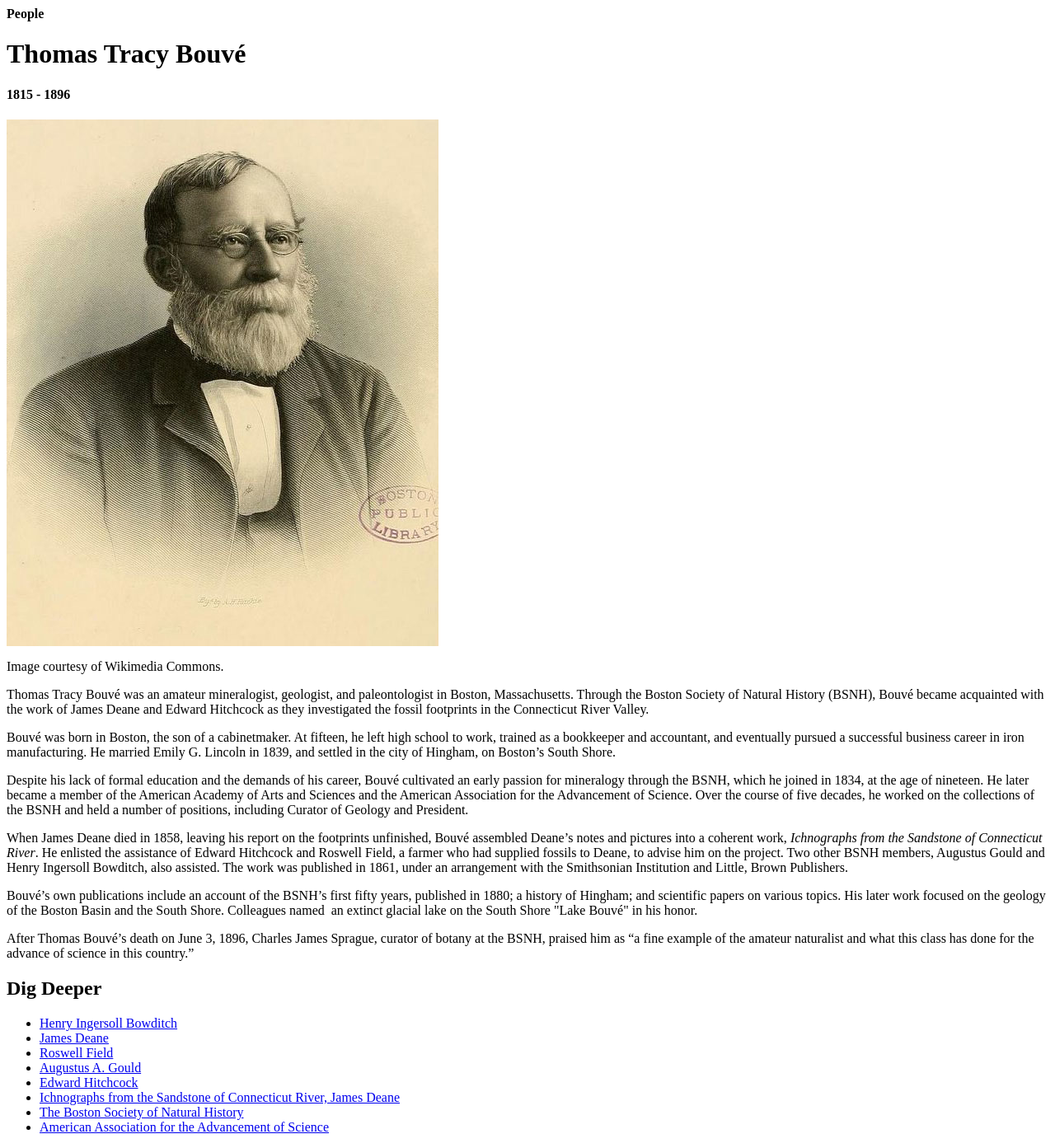What is Thomas Tracy Bouvé's occupation?
Provide an in-depth answer to the question, covering all aspects.

Based on the webpage, Thomas Tracy Bouvé is described as an amateur mineralogist, geologist, and paleontologist in Boston, Massachusetts. This information is obtained from the StaticText element with the text 'Thomas Tracy Bouvé was an amateur mineralogist, geologist, and paleontologist in Boston, Massachusetts.'